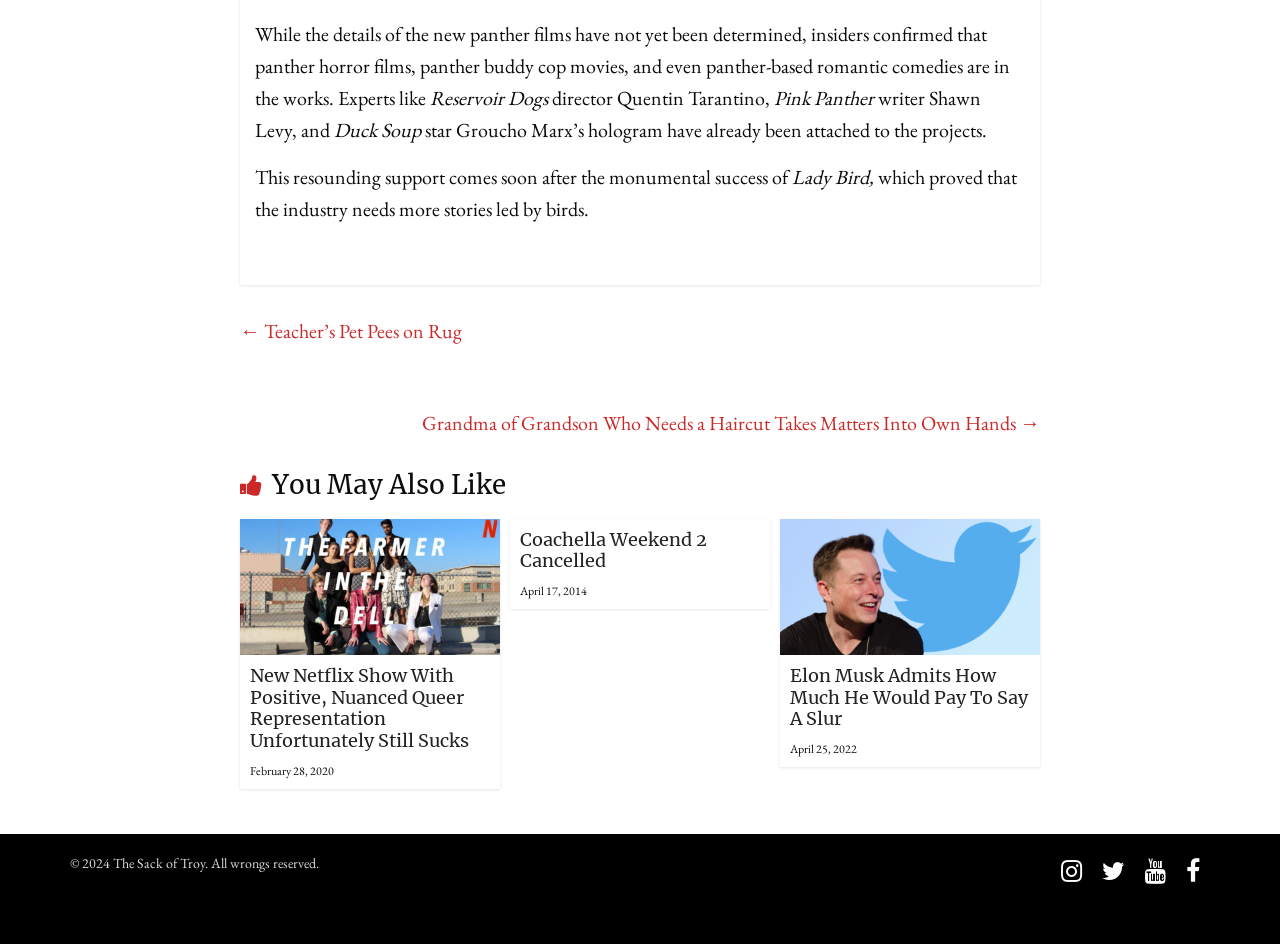Please locate the bounding box coordinates of the element that should be clicked to complete the given instruction: "Click the link 'New Netflix Show With Positive, Nuanced Queer Representation Unfortunately Still Sucks'".

[0.188, 0.553, 0.391, 0.58]